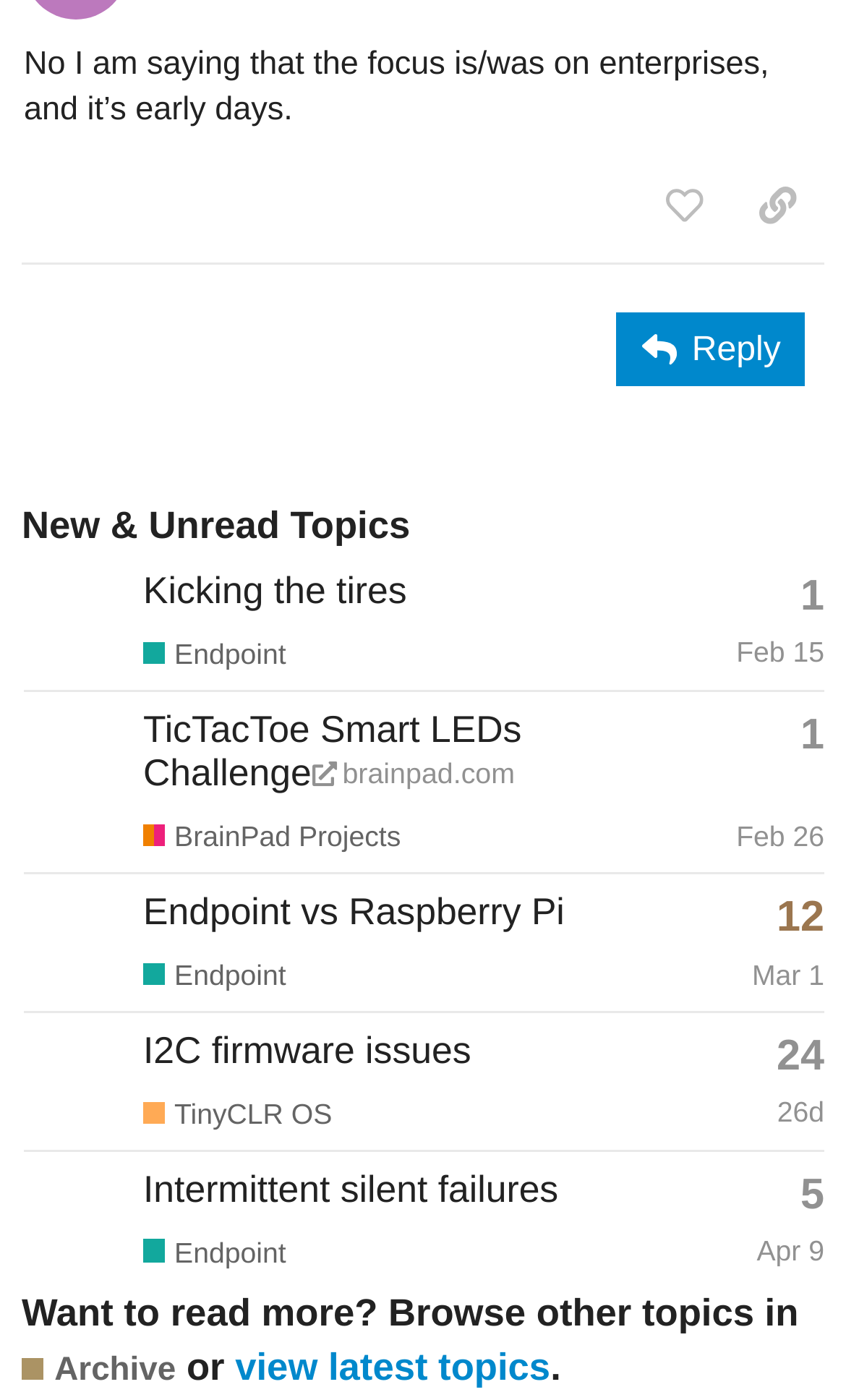Identify the bounding box coordinates of the region I need to click to complete this instruction: "Sign up or log in to like this post".

[0.753, 0.117, 0.864, 0.175]